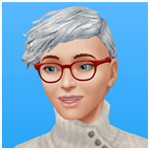What is the color of the background?
Carefully analyze the image and provide a thorough answer to the question.

The background of the image is a bright blue color, which enhances the vibrant features of the avatar and creates a visually appealing contrast.